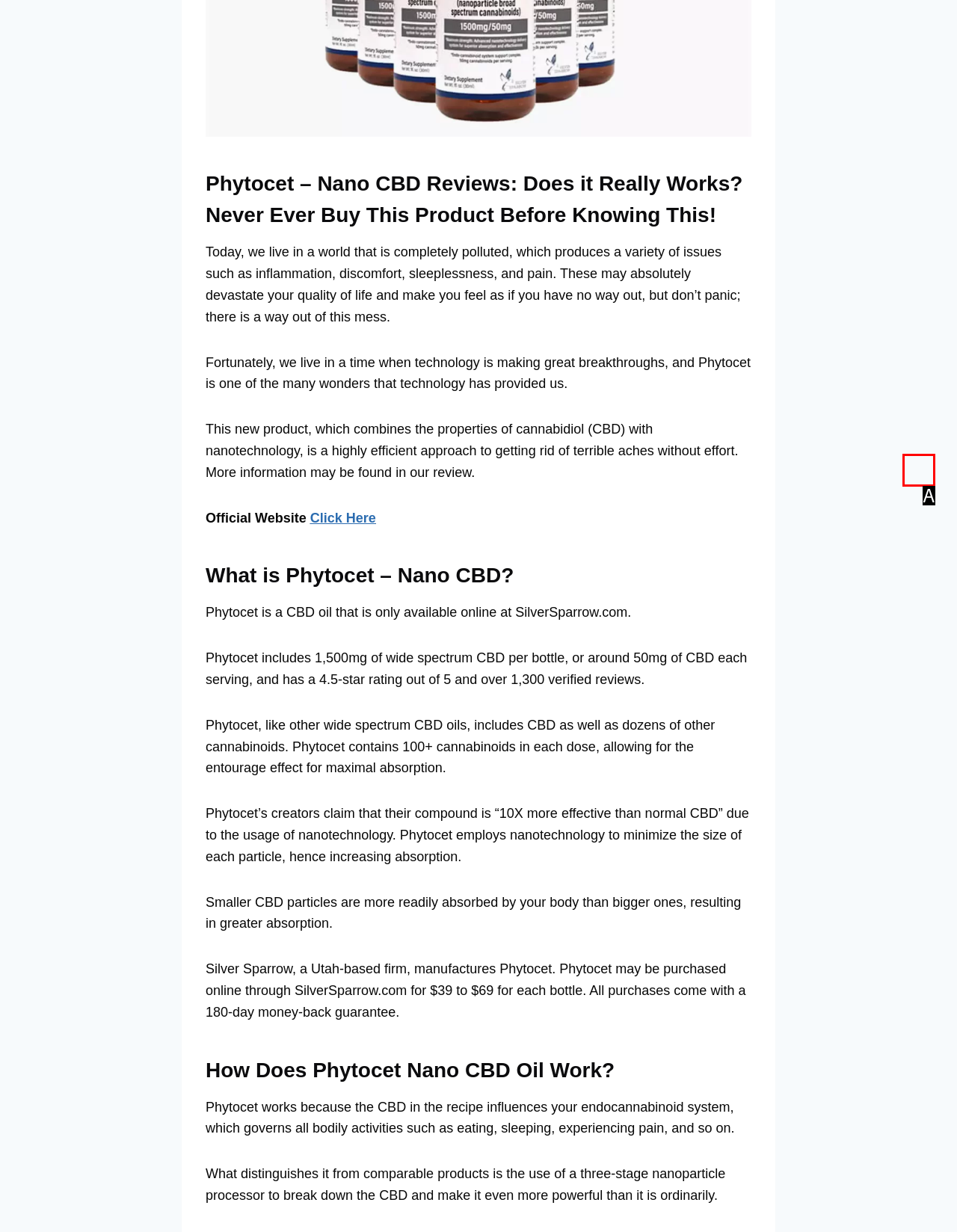Match the following description to a UI element: Scroll to top
Provide the letter of the matching option directly.

A